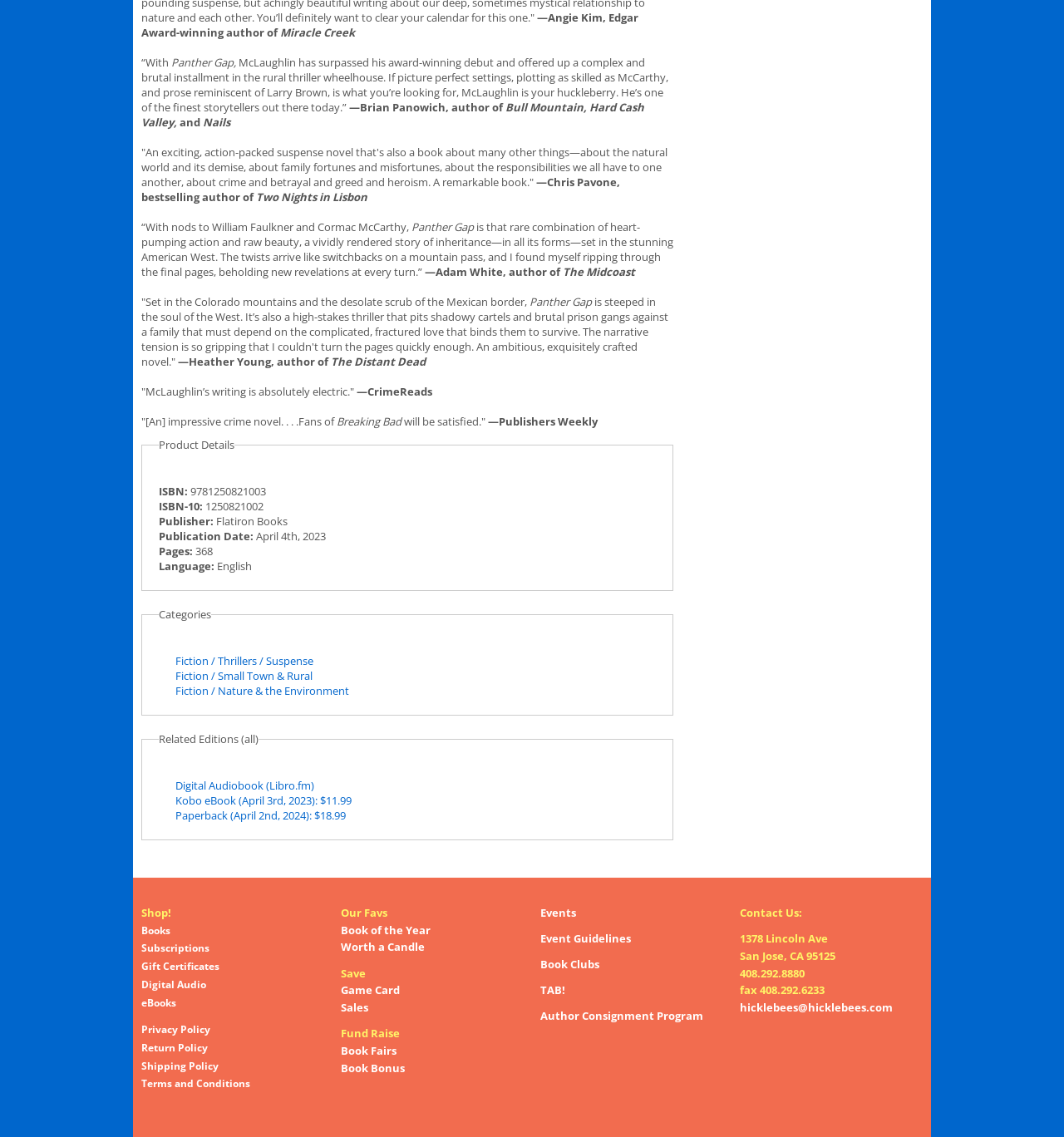What is the title of the book? Look at the image and give a one-word or short phrase answer.

Panther Gap